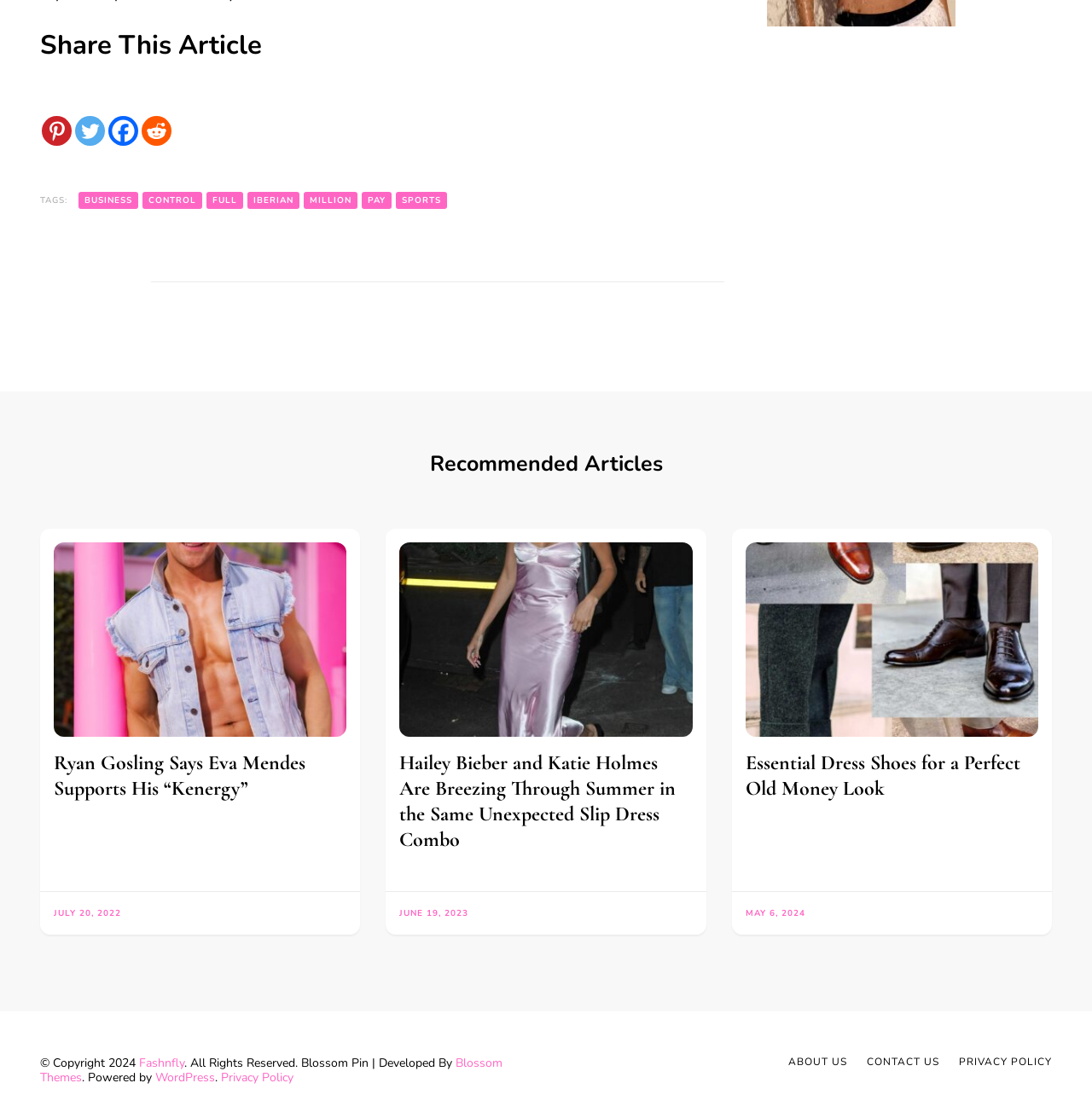Please locate the bounding box coordinates of the element's region that needs to be clicked to follow the instruction: "View the recommended article about Hailey Bieber". The bounding box coordinates should be provided as four float numbers between 0 and 1, i.e., [left, top, right, bottom].

[0.366, 0.675, 0.619, 0.766]